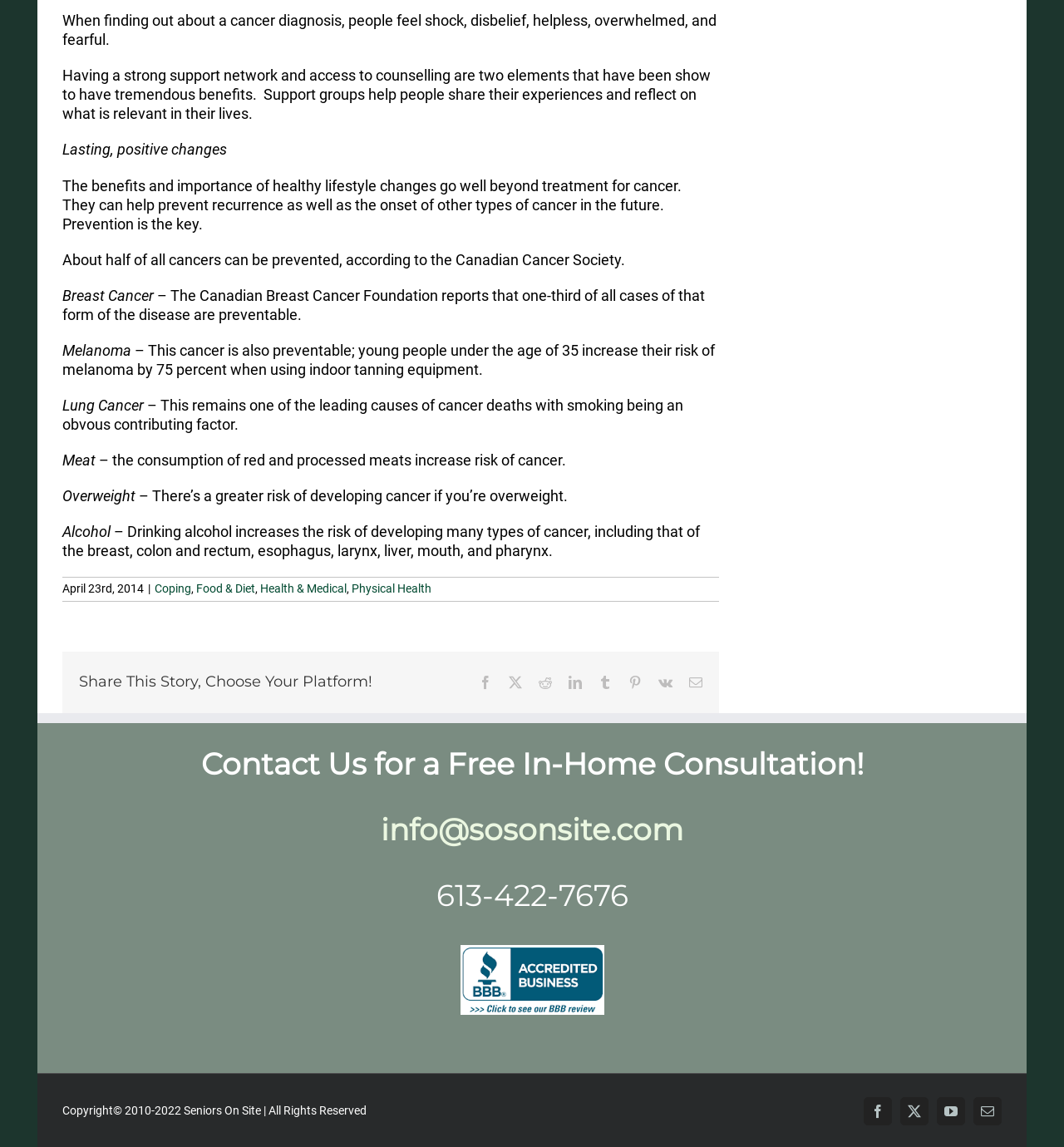What is the copyright year range mentioned on the webpage?
Look at the image and respond with a one-word or short phrase answer.

2010-2022